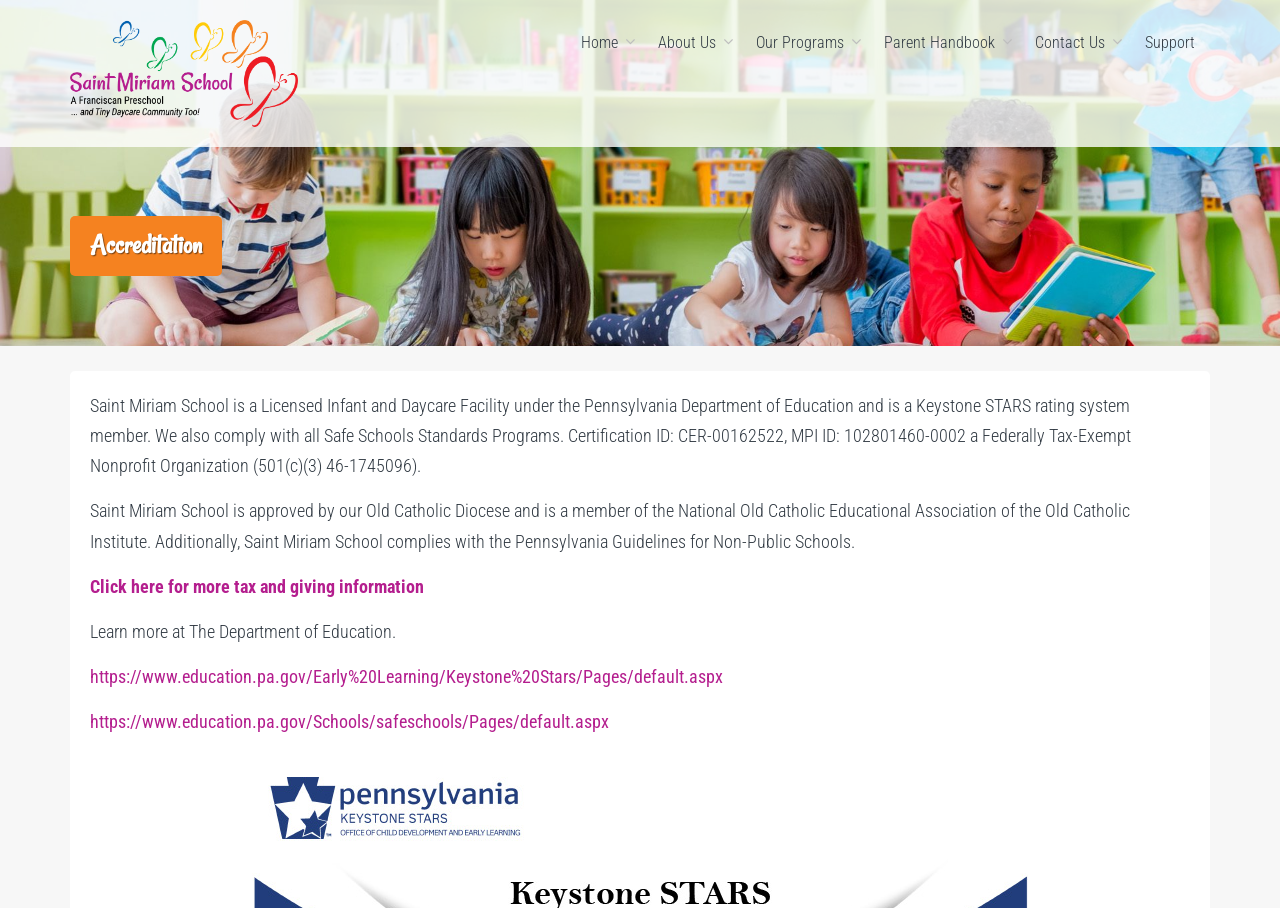What is the certification ID of Saint Miriam School?
Look at the image and answer the question with a single word or phrase.

CER-00162522